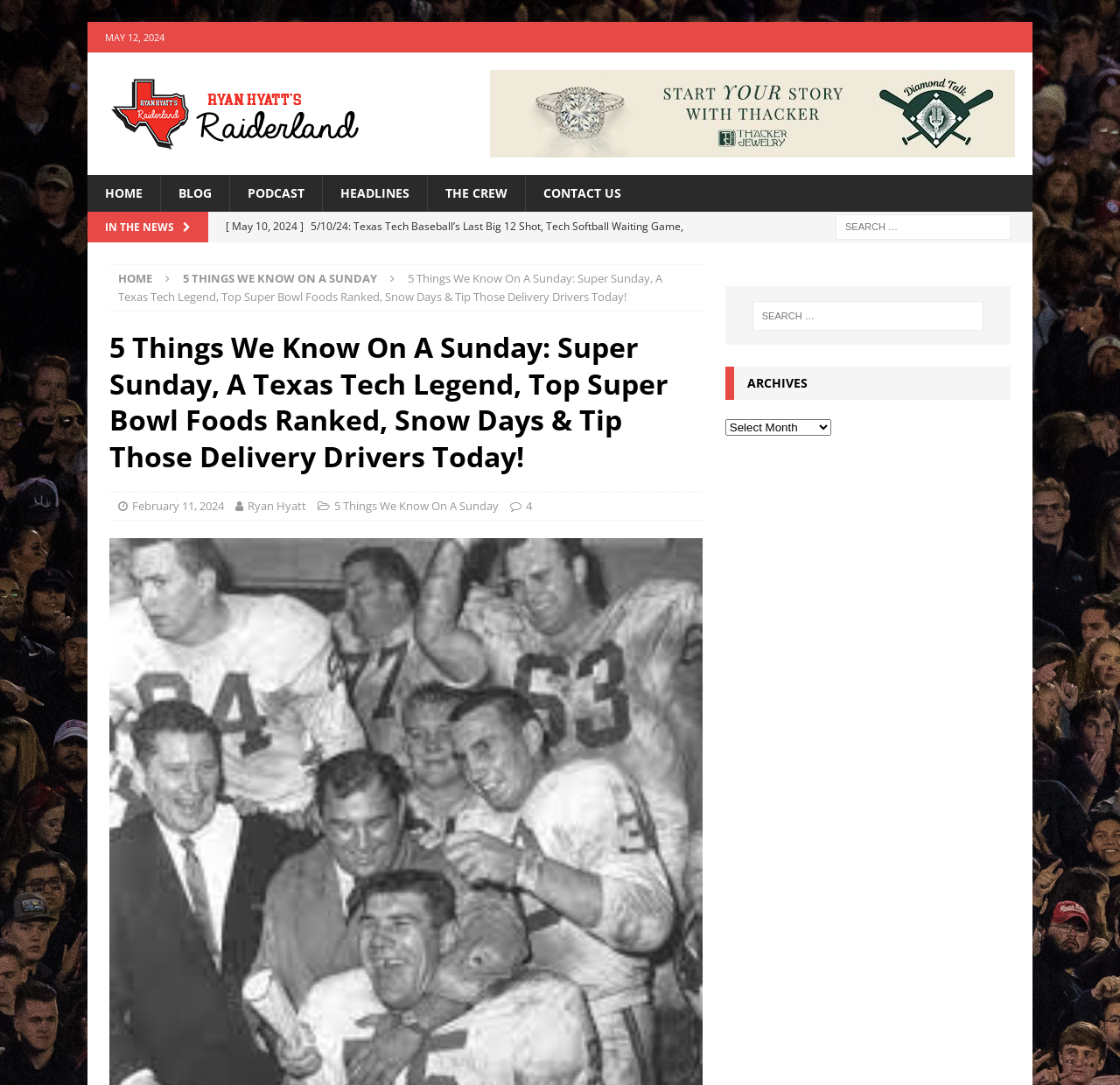Answer with a single word or phrase: 
What is the name of the author of the article '5 Things We Know On A Sunday'?

Ryan Hyatt